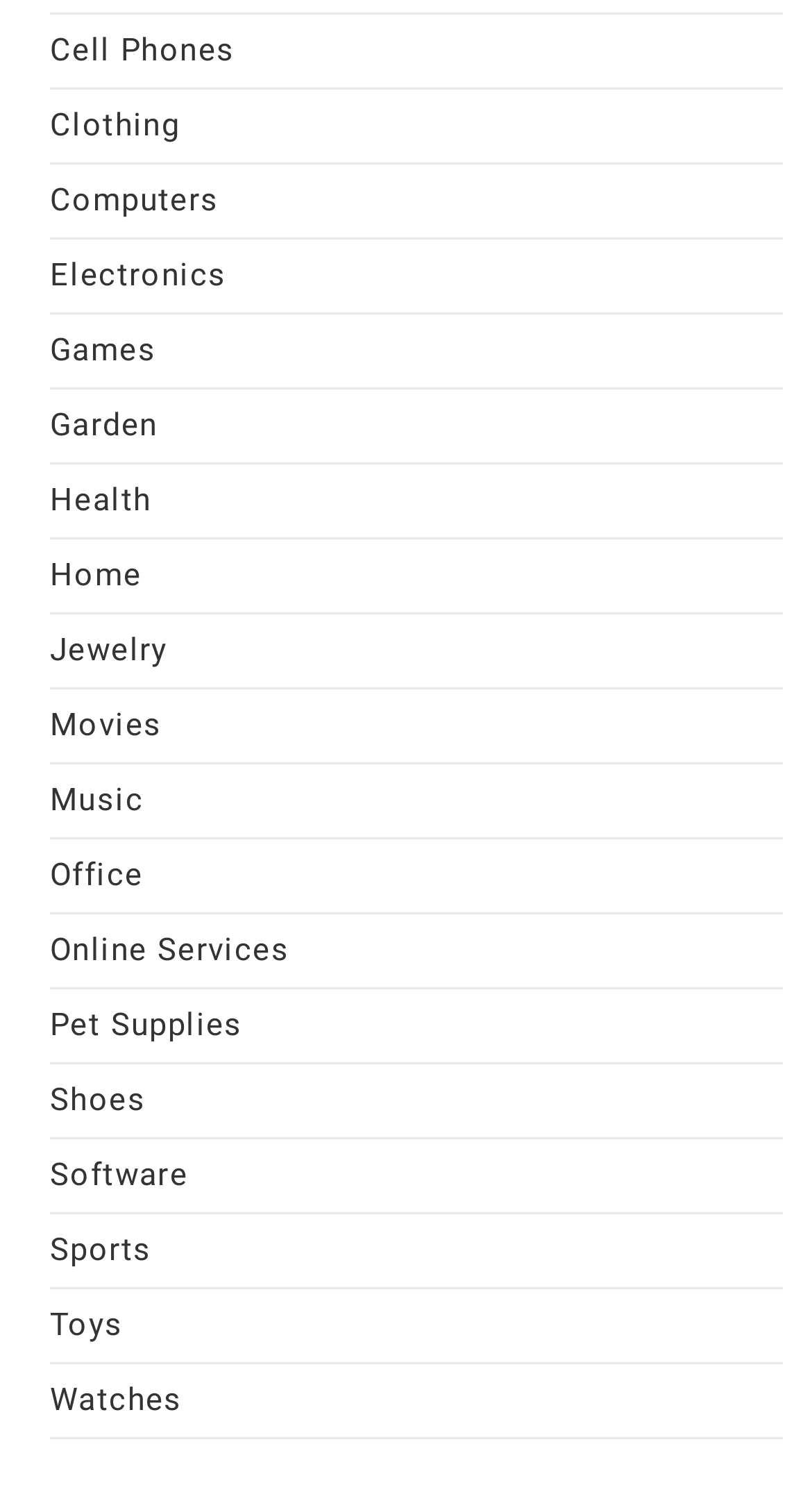Locate the bounding box coordinates of the area where you should click to accomplish the instruction: "Read About BE".

None